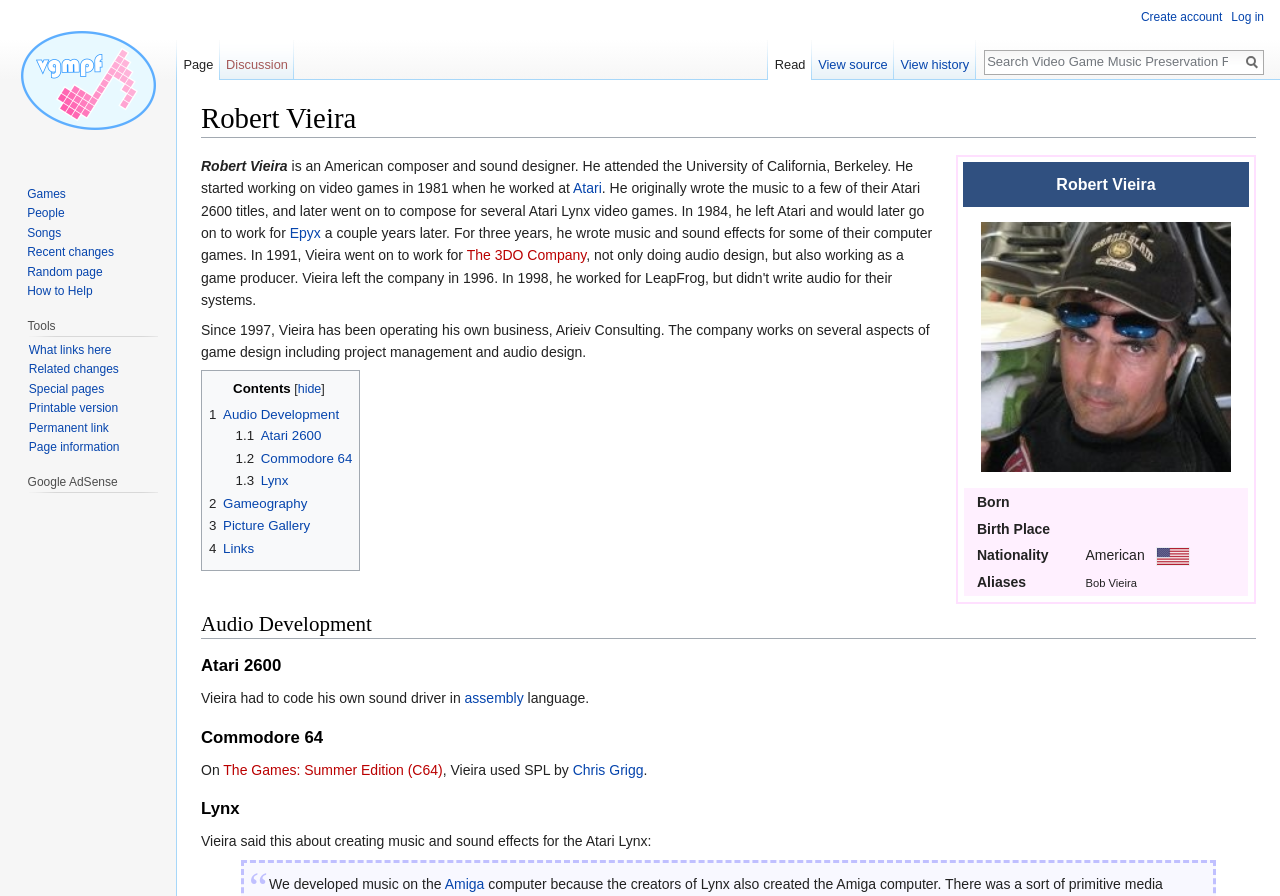Kindly determine the bounding box coordinates for the clickable area to achieve the given instruction: "Search for something".

[0.769, 0.057, 0.969, 0.08]